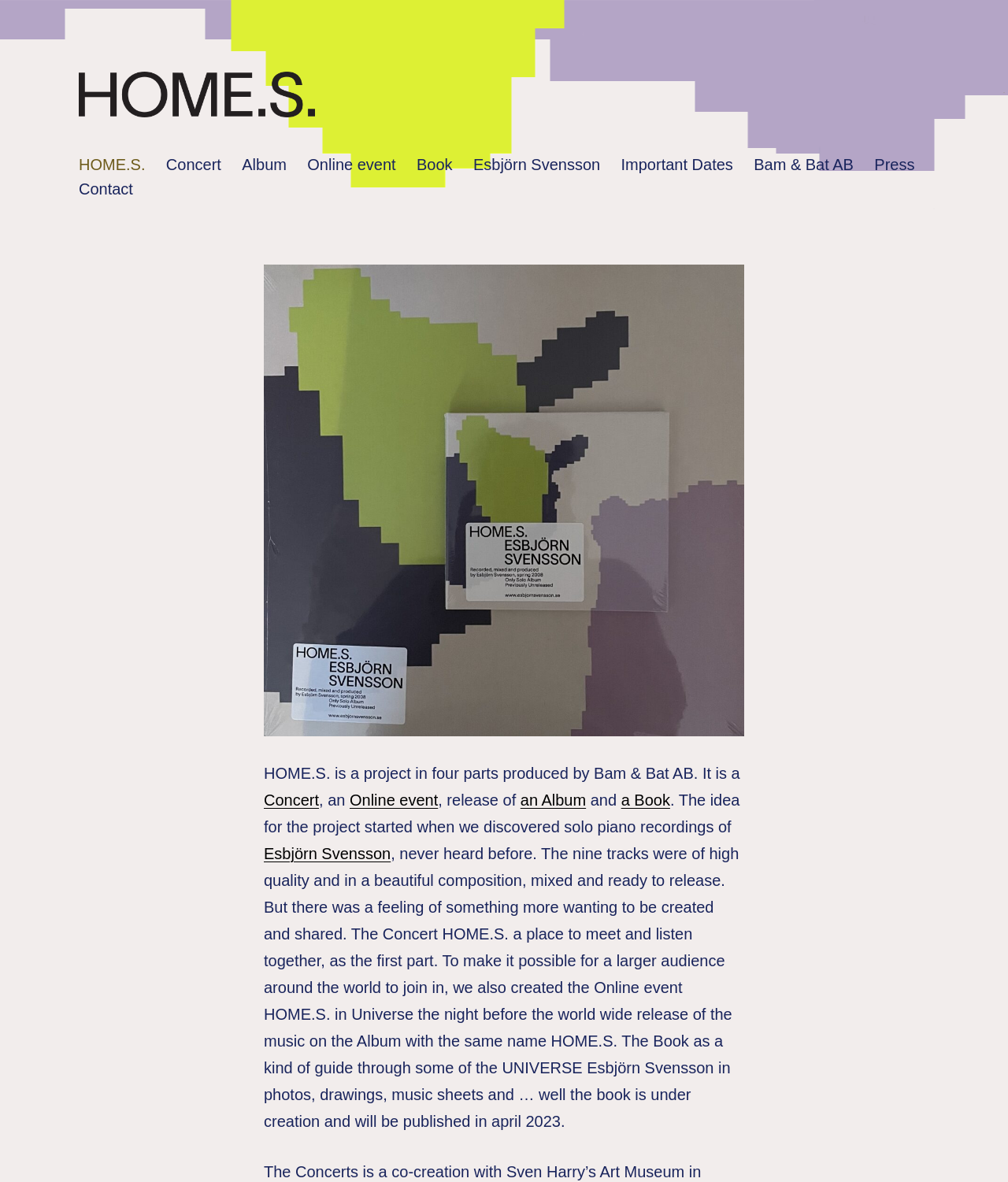What is HOME.S.?
By examining the image, provide a one-word or phrase answer.

Concert, Online event, Album, Book